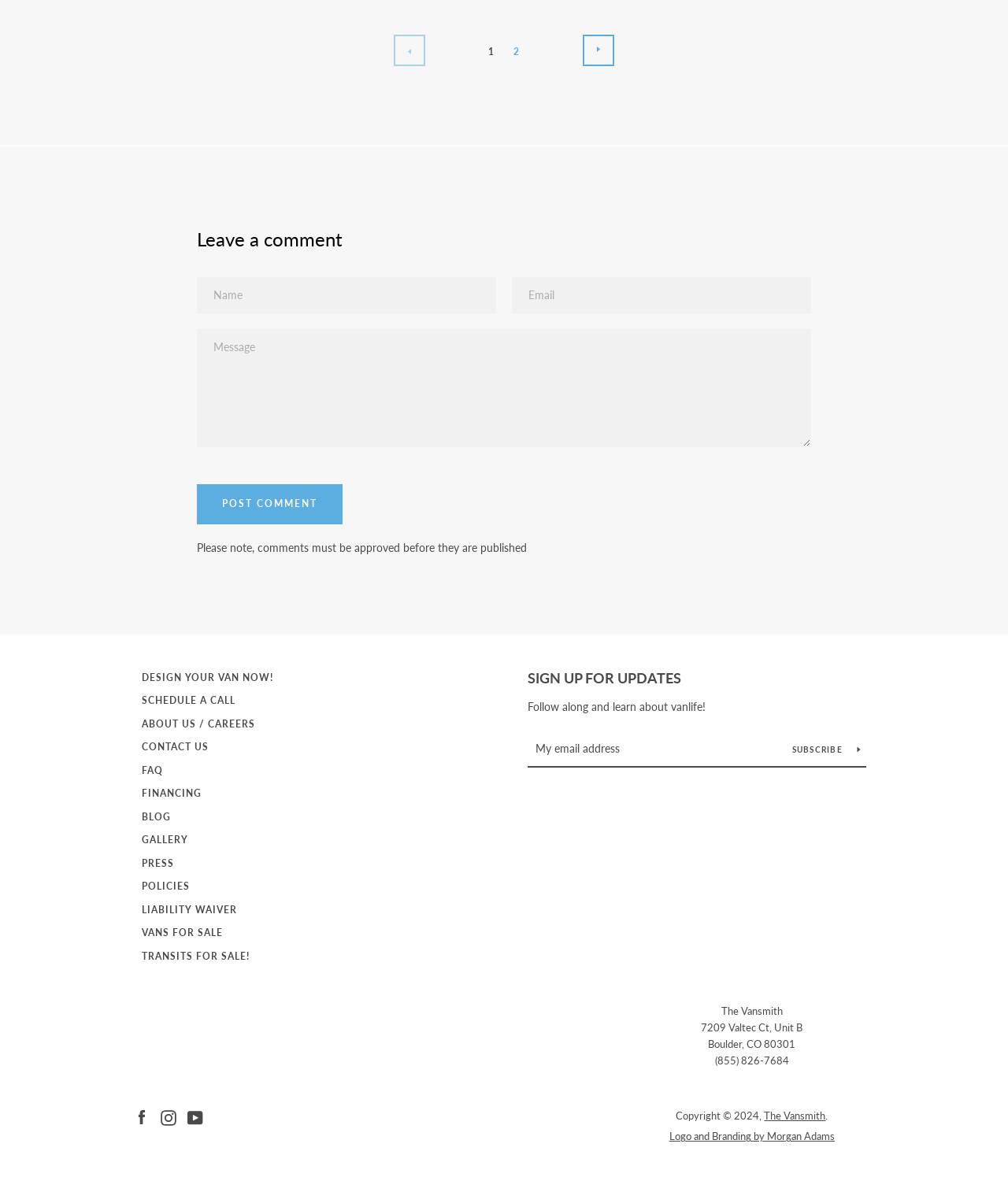Please specify the bounding box coordinates for the clickable region that will help you carry out the instruction: "Subscribe for updates".

[0.78, 0.63, 0.859, 0.643]